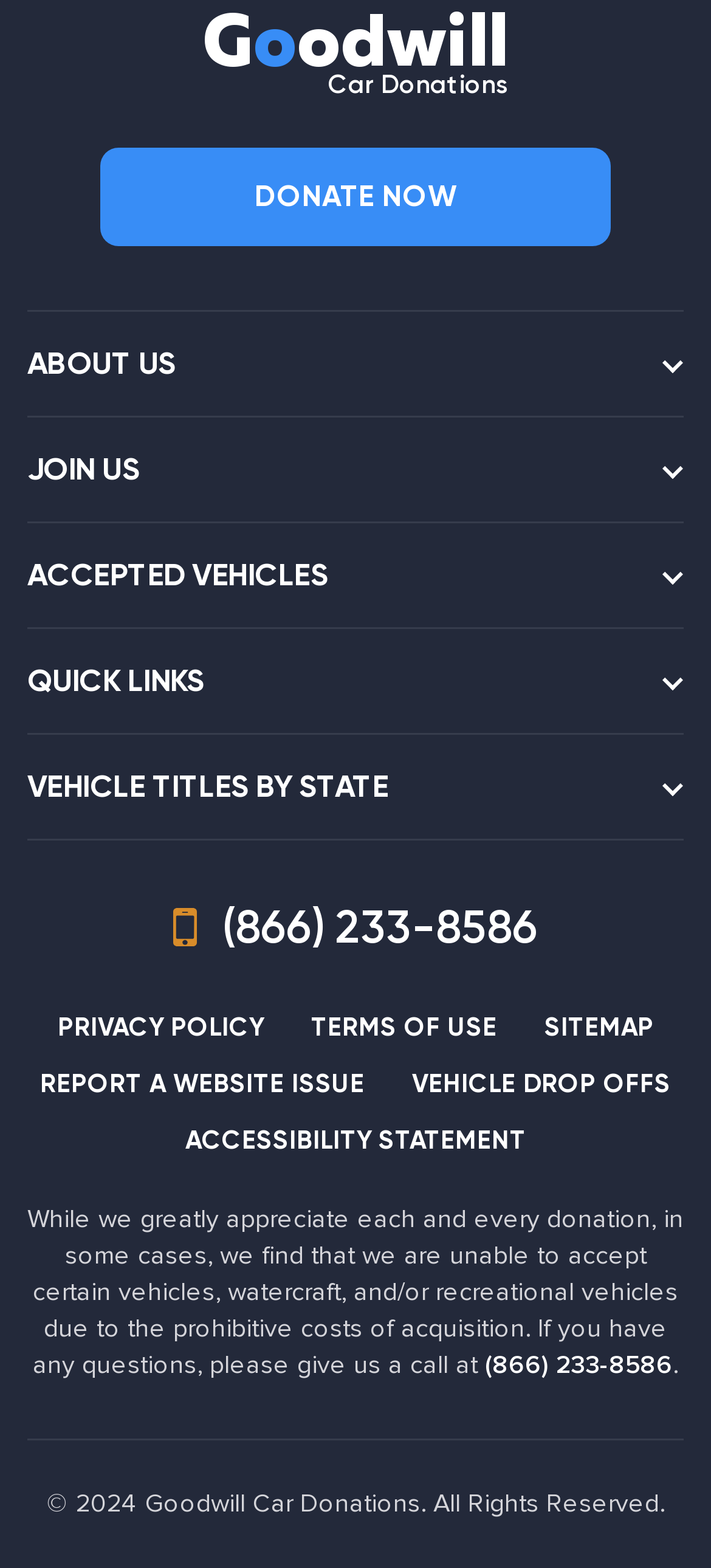Determine the bounding box coordinates of the UI element described by: "VEHICLE DROP OFFS".

[0.579, 0.682, 0.944, 0.701]